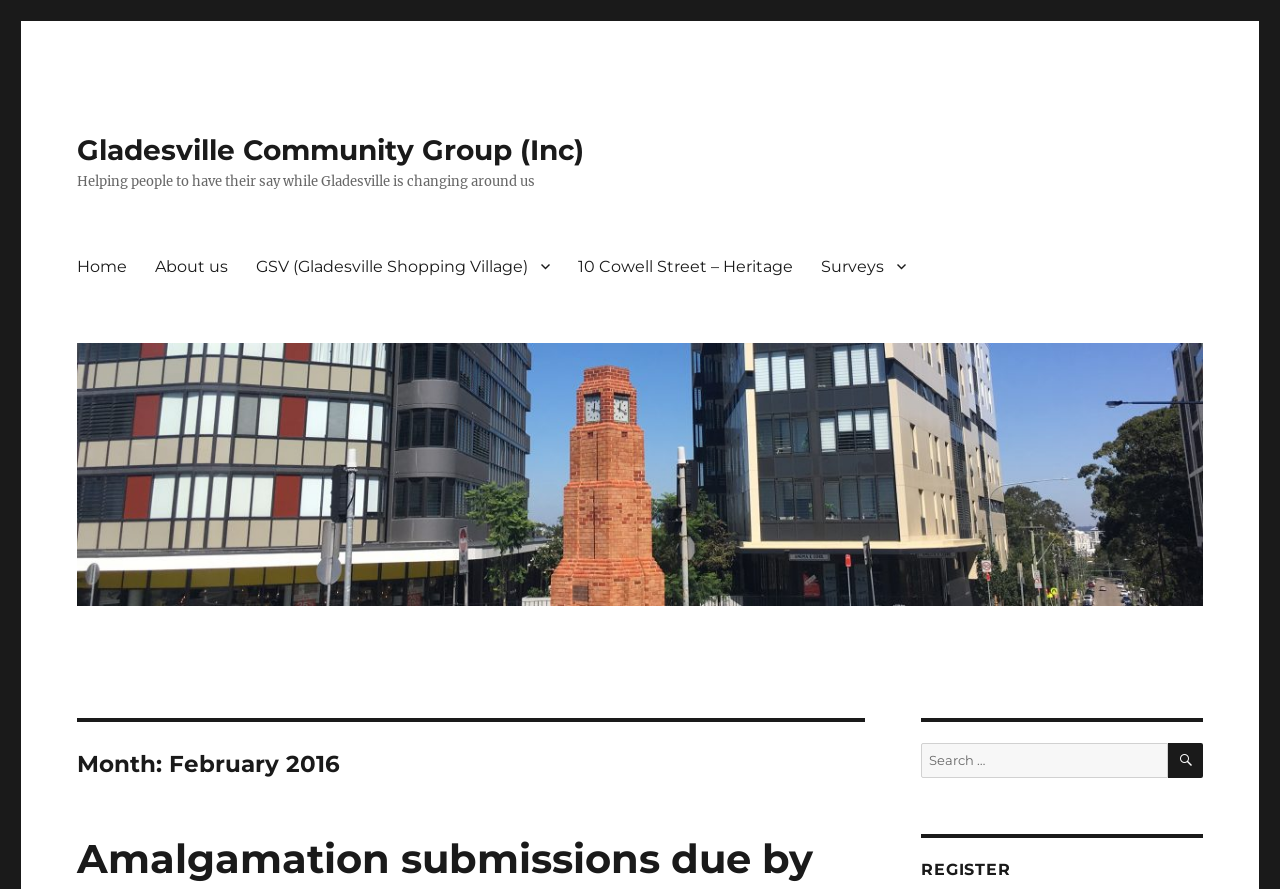Give a concise answer of one word or phrase to the question: 
What is the month being referred to?

February 2016